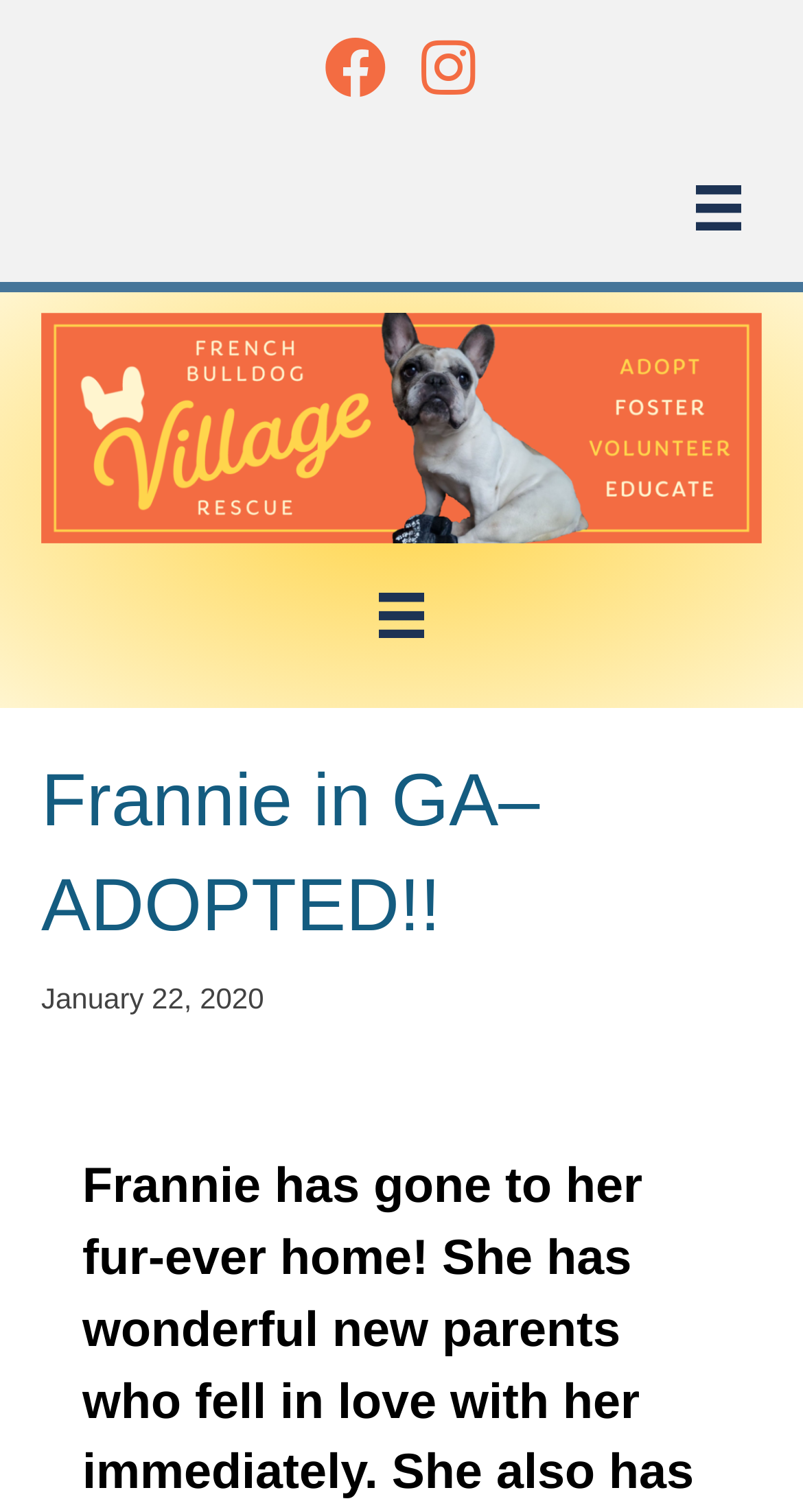Provide a brief response to the question below using a single word or phrase: 
What is the date mentioned on the webpage?

January 22, 2020